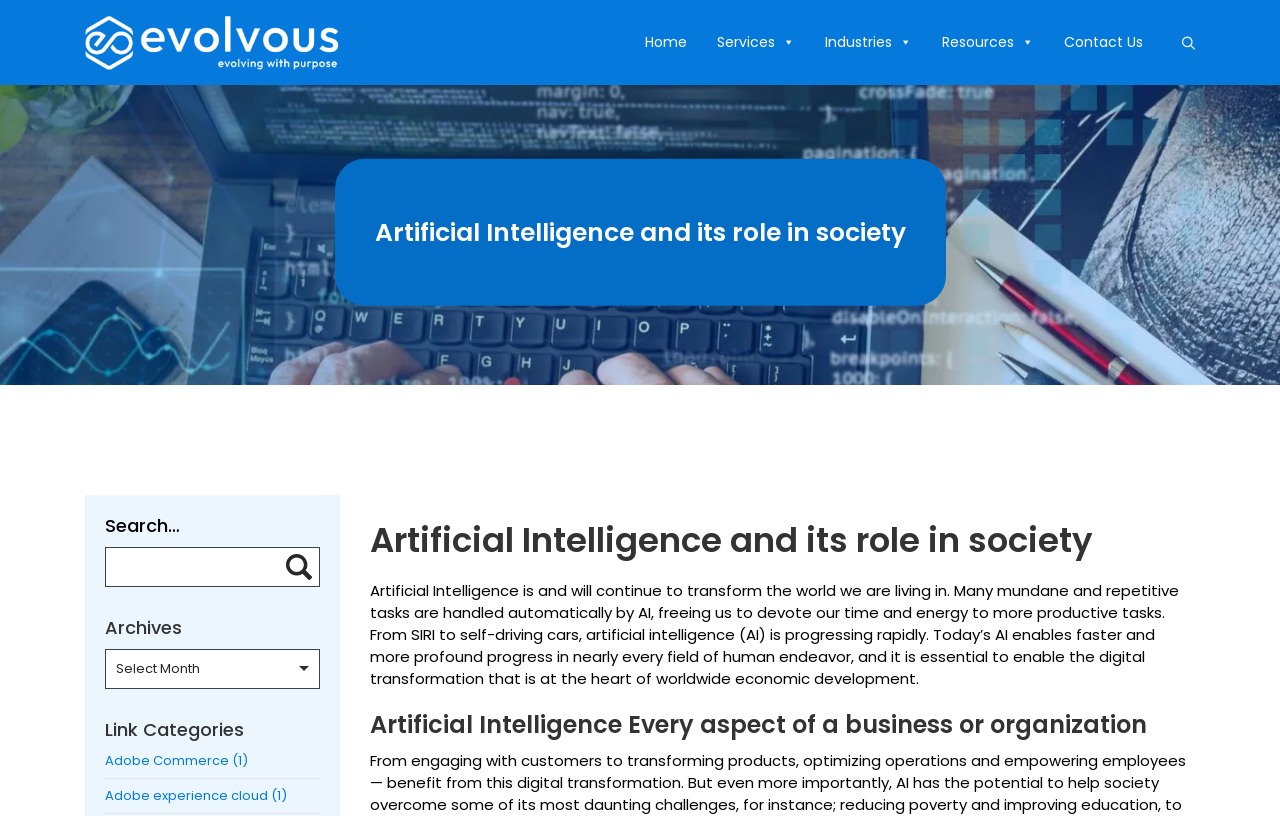Determine the bounding box coordinates for the area you should click to complete the following instruction: "Read about Artificial Intelligence and its role in society".

[0.289, 0.637, 0.934, 0.686]